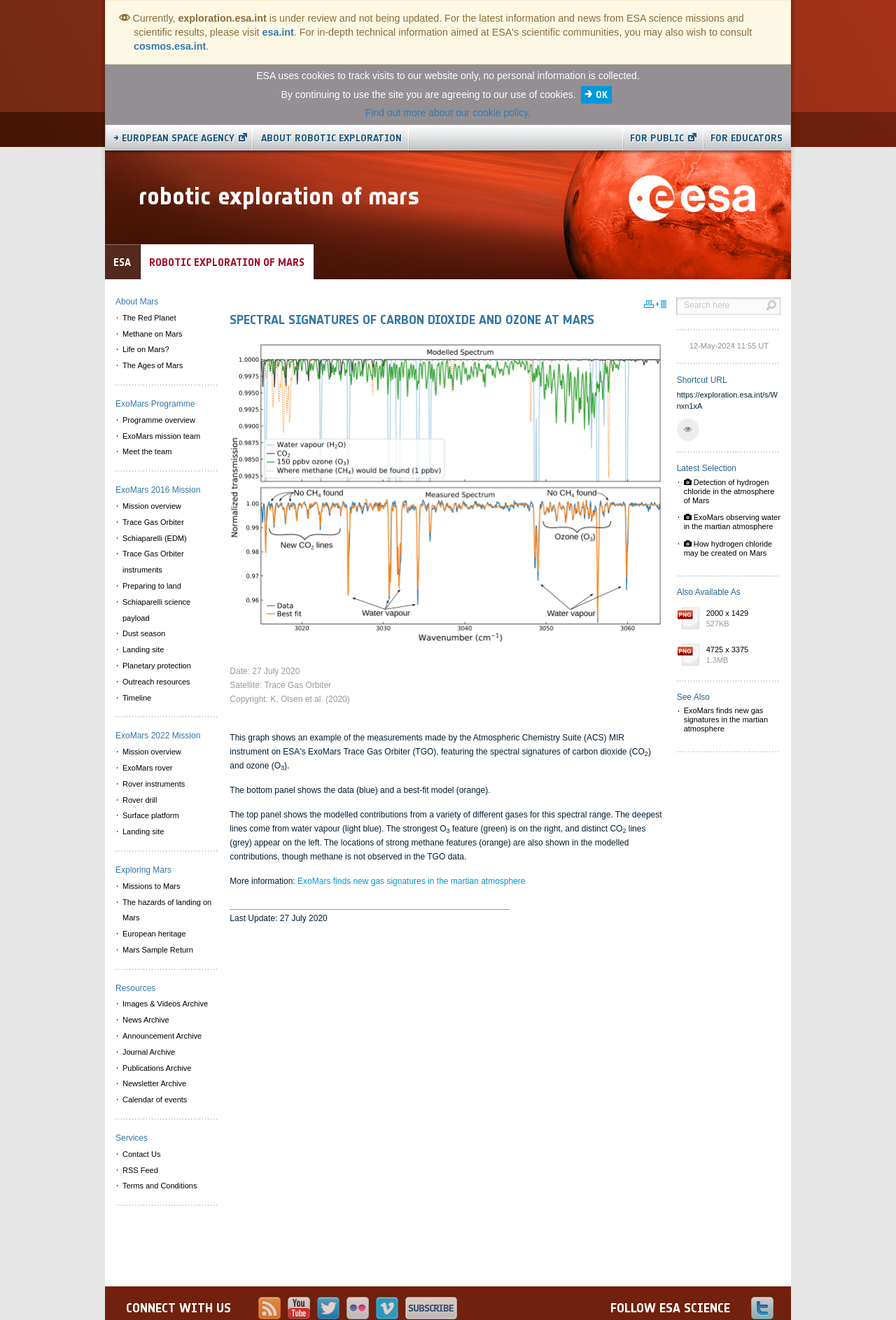Provide a short answer using a single word or phrase for the following question: 
What is the name of the orbiter?

Trace Gas Orbiter